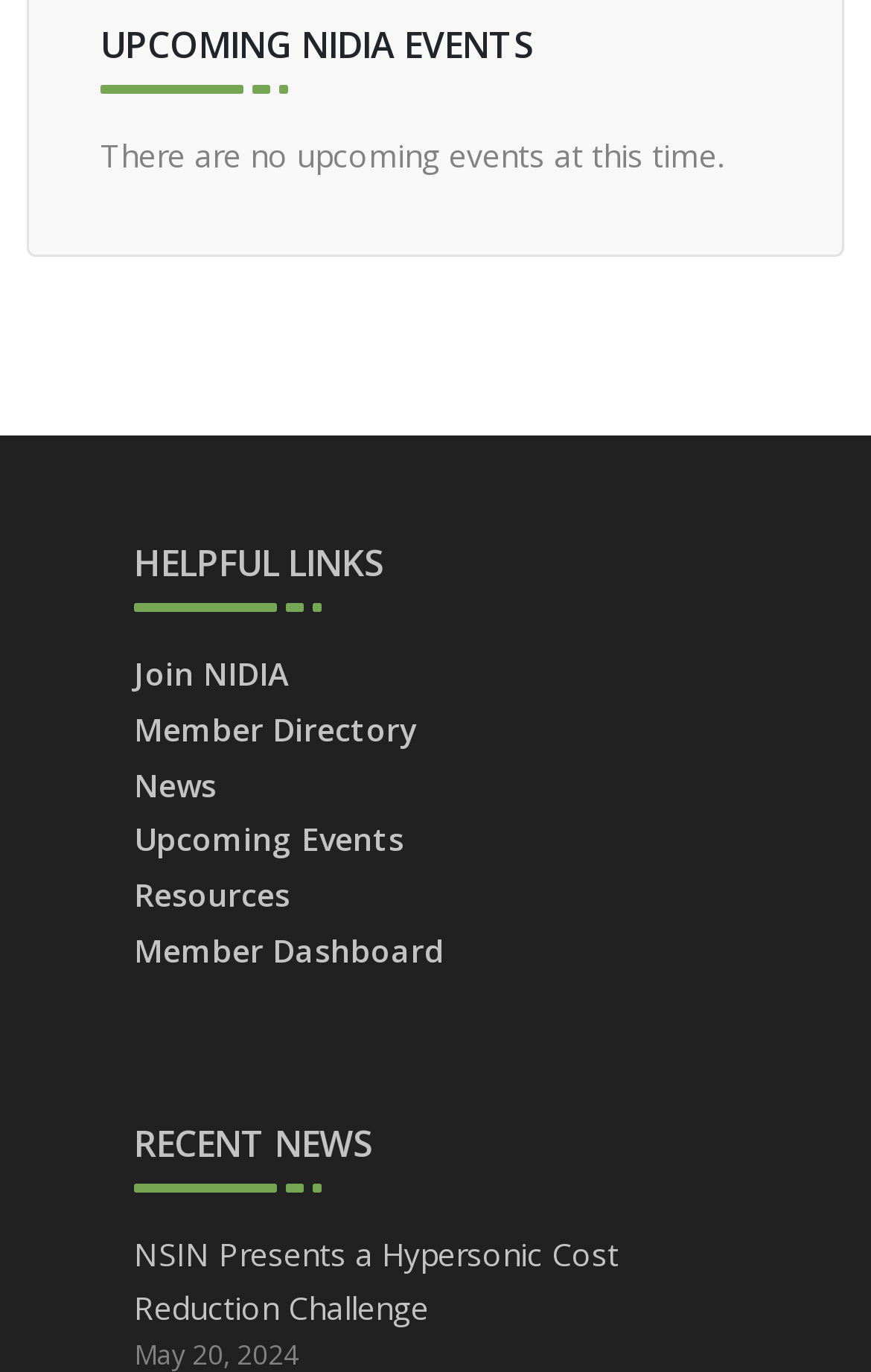Please provide a one-word or phrase answer to the question: 
What is the current status of NIDIA events?

No upcoming events